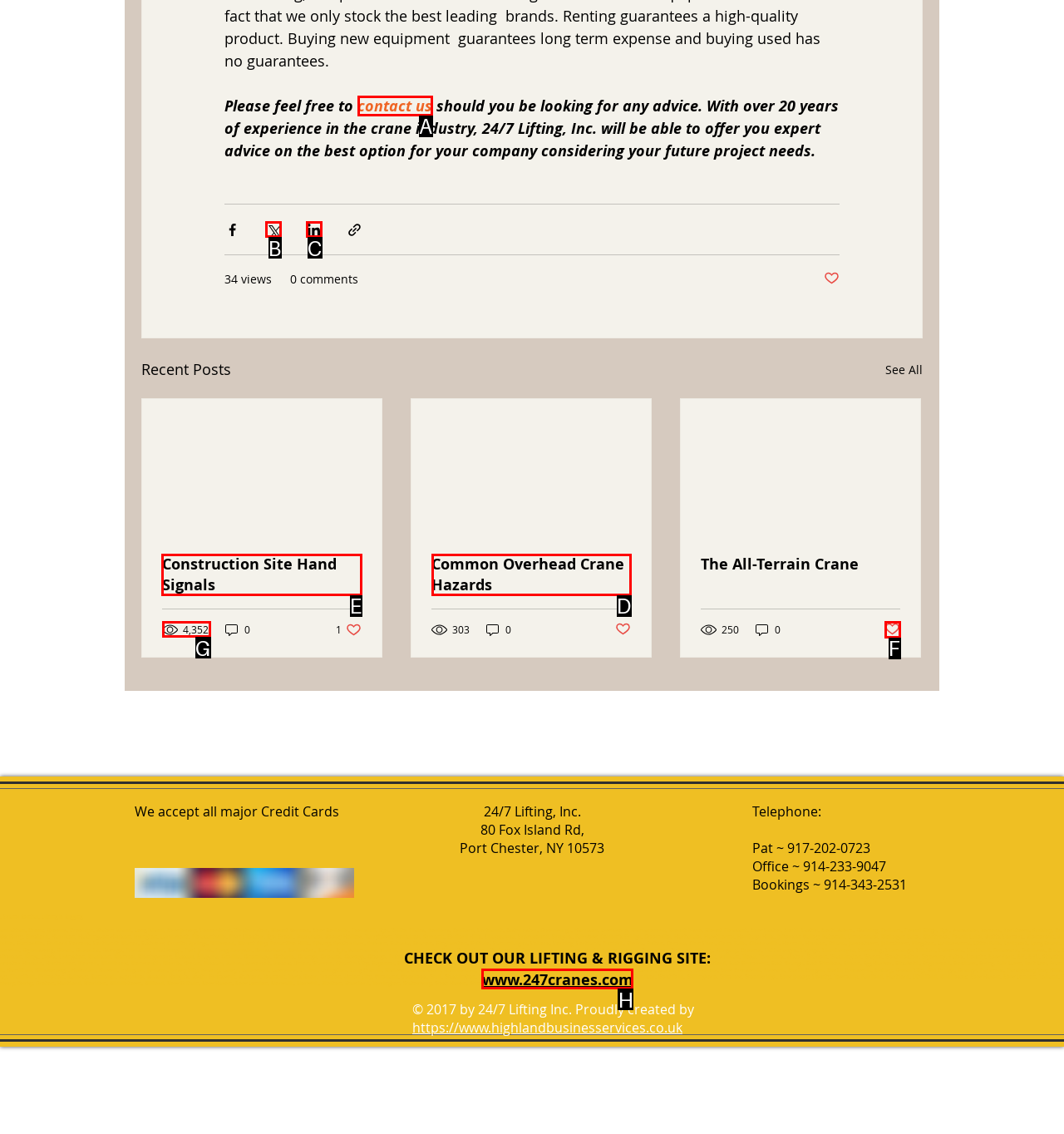Indicate which lettered UI element to click to fulfill the following task: Click on 'How To Level Up Really Fast In Halo Reach'
Provide the letter of the correct option.

None